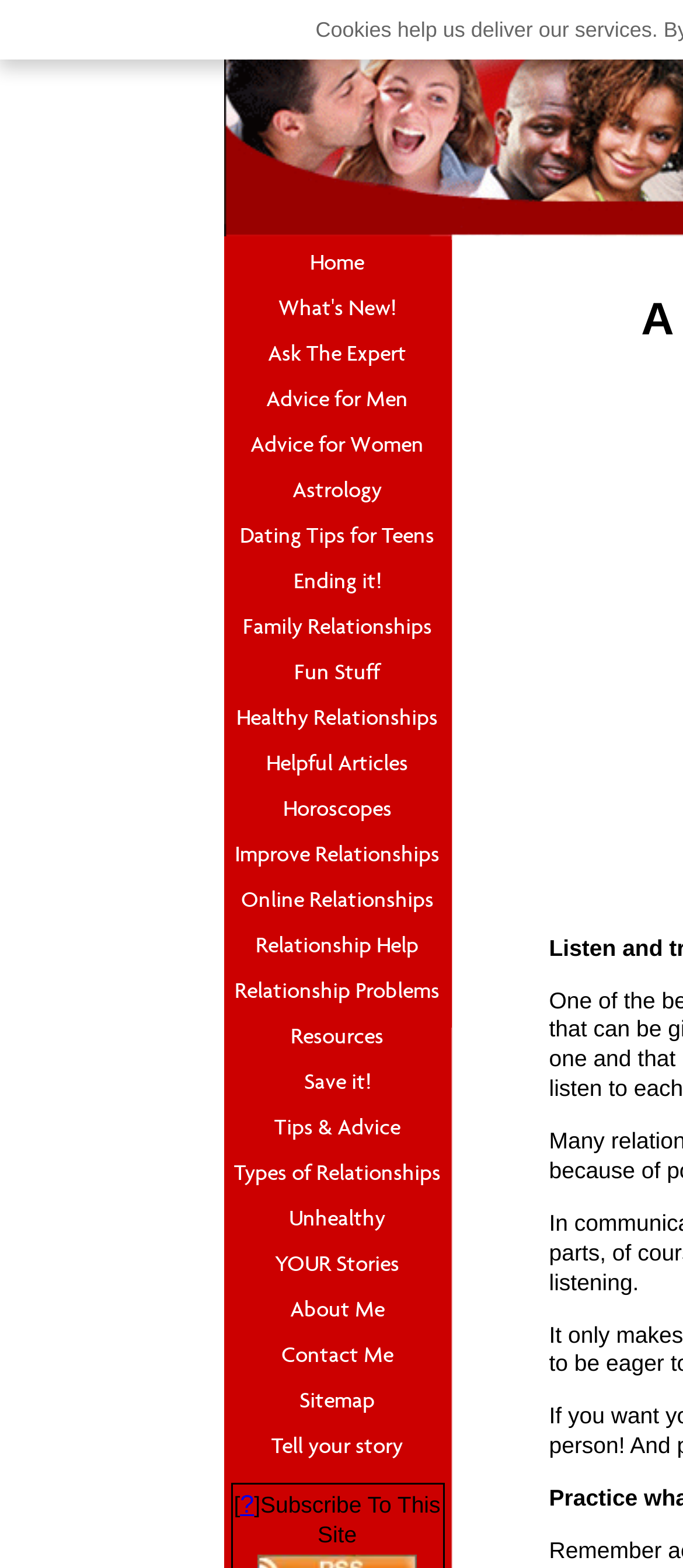What is the first link on the webpage?
Look at the image and answer with only one word or phrase.

Home